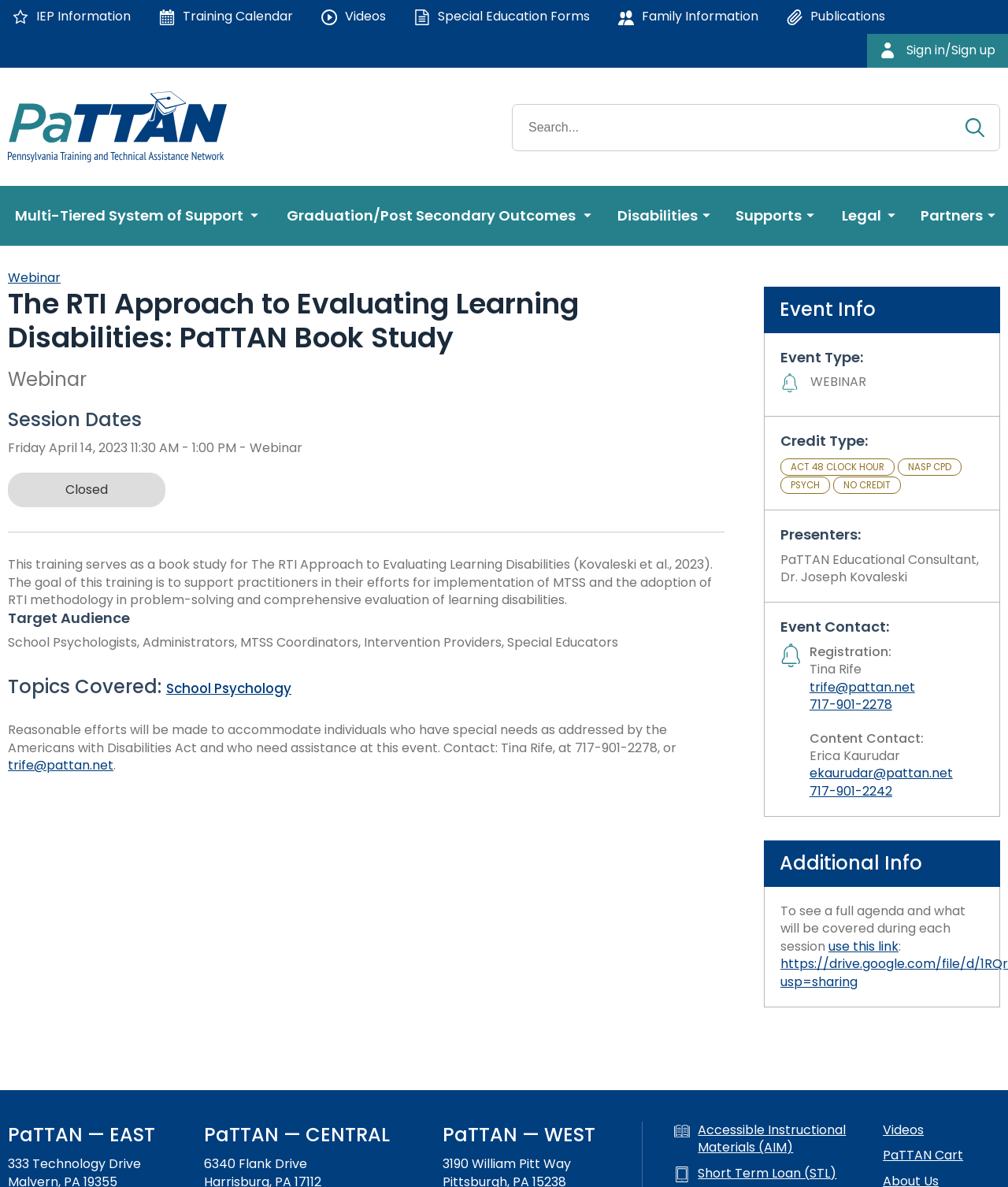Find and provide the bounding box coordinates for the UI element described here: "Learning Environment and Engagement". The coordinates should be given as four float numbers between 0 and 1: [left, top, right, bottom].

[0.0, 0.238, 0.269, 0.284]